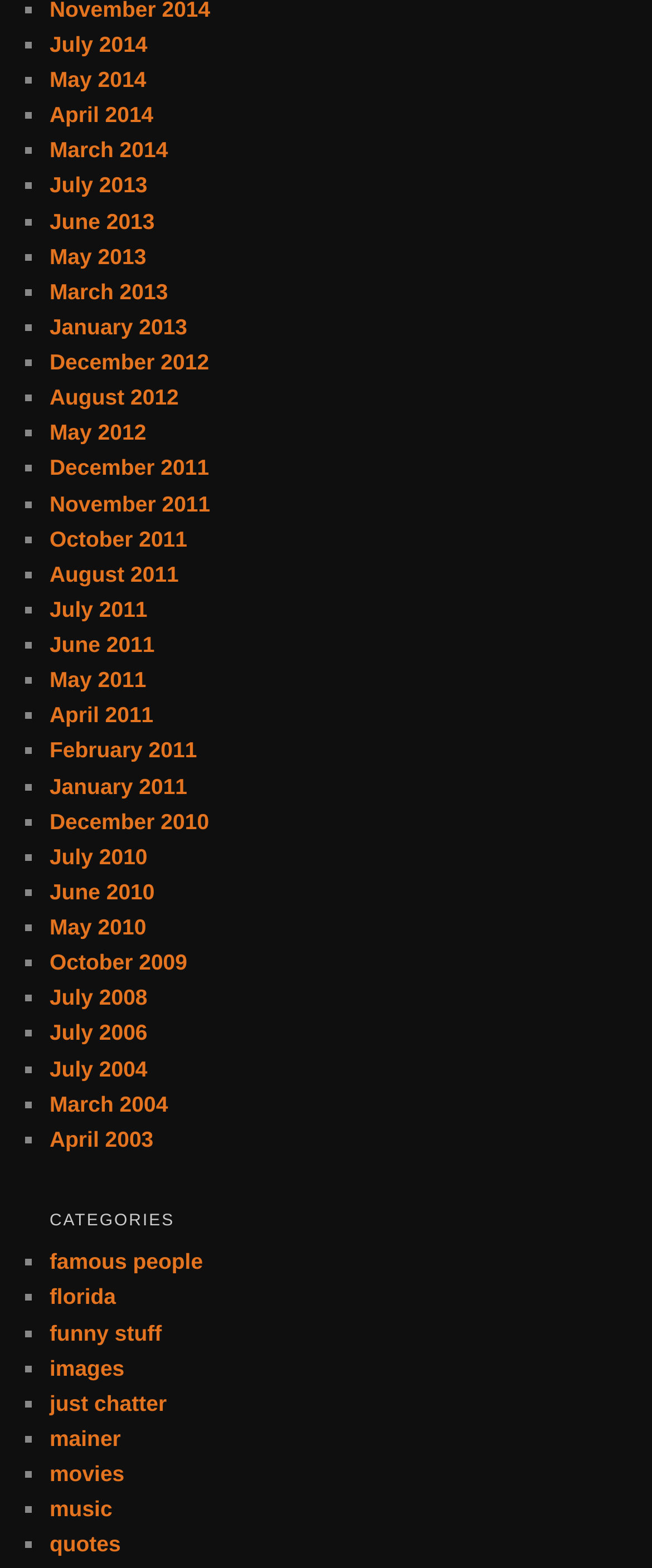Please find the bounding box coordinates in the format (top-left x, top-left y, bottom-right x, bottom-right y) for the given element description. Ensure the coordinates are floating point numbers between 0 and 1. Description: images

[0.076, 0.864, 0.191, 0.88]